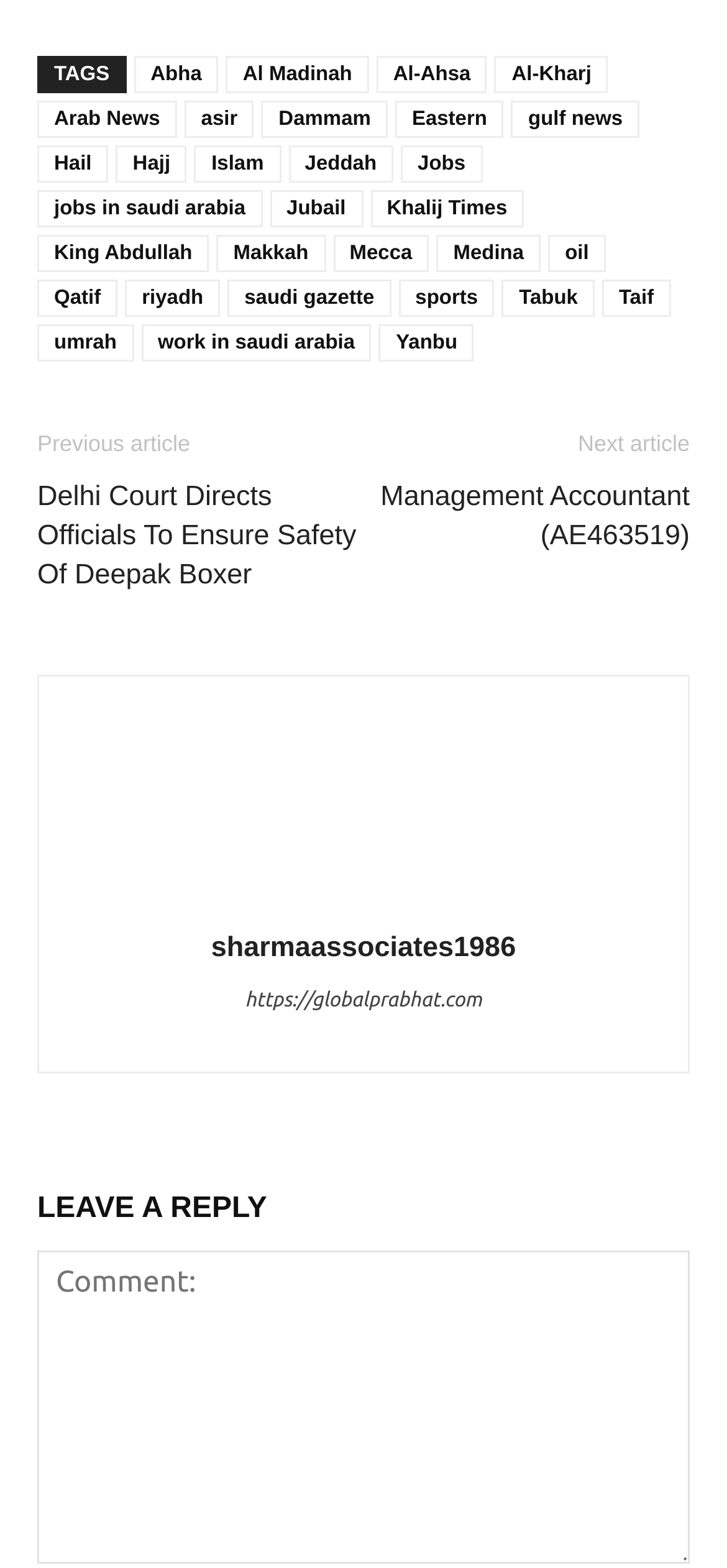Please provide the bounding box coordinates in the format (top-left x, top-left y, bottom-right x, bottom-right y). Remember, all values are floating point numbers between 0 and 1. What is the bounding box coordinate of the region described as: Al Madinah

[0.311, 0.036, 0.507, 0.06]